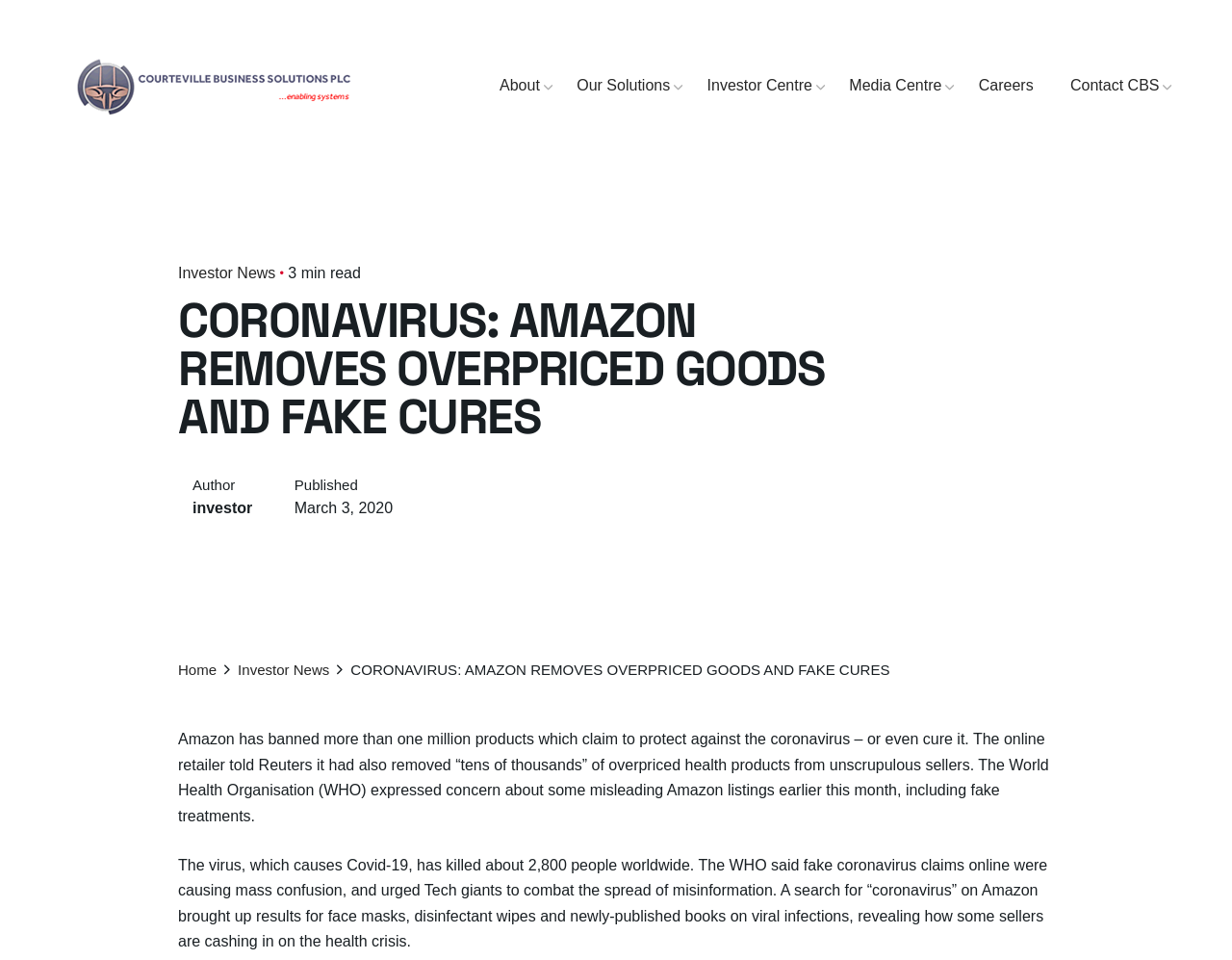Can you pinpoint the bounding box coordinates for the clickable element required for this instruction: "Read the article"? The coordinates should be four float numbers between 0 and 1, i.e., [left, top, right, bottom].

[0.145, 0.762, 0.851, 0.858]